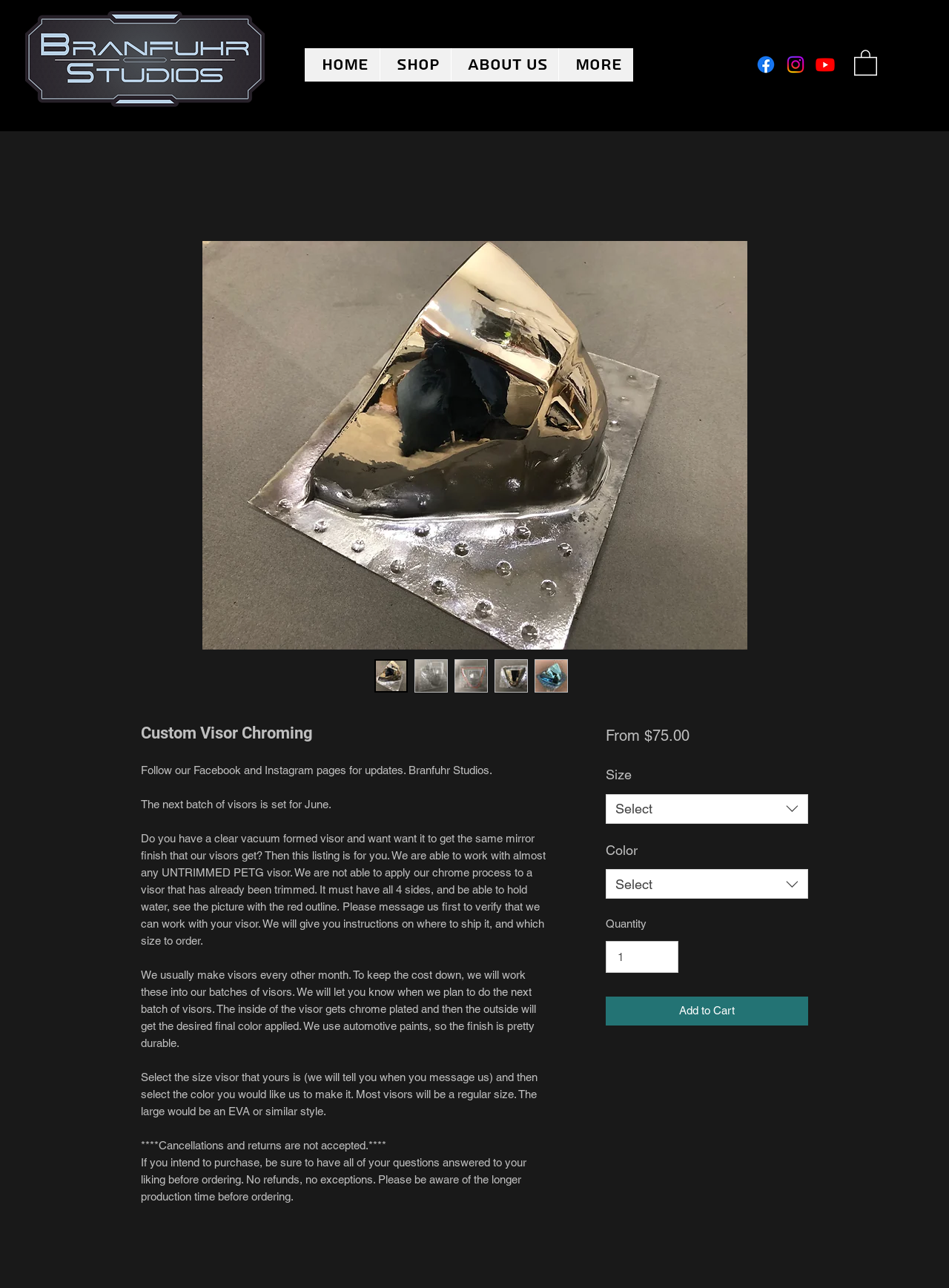Analyze the image and give a detailed response to the question:
What is the purpose of the webpage?

The purpose of the webpage is to provide a service for custom visor chroming, which can be inferred from the text 'Do you have a clear vacuum formed visor and want want it to get the same mirror finish that our visors get?' and the presence of options to select size and color.